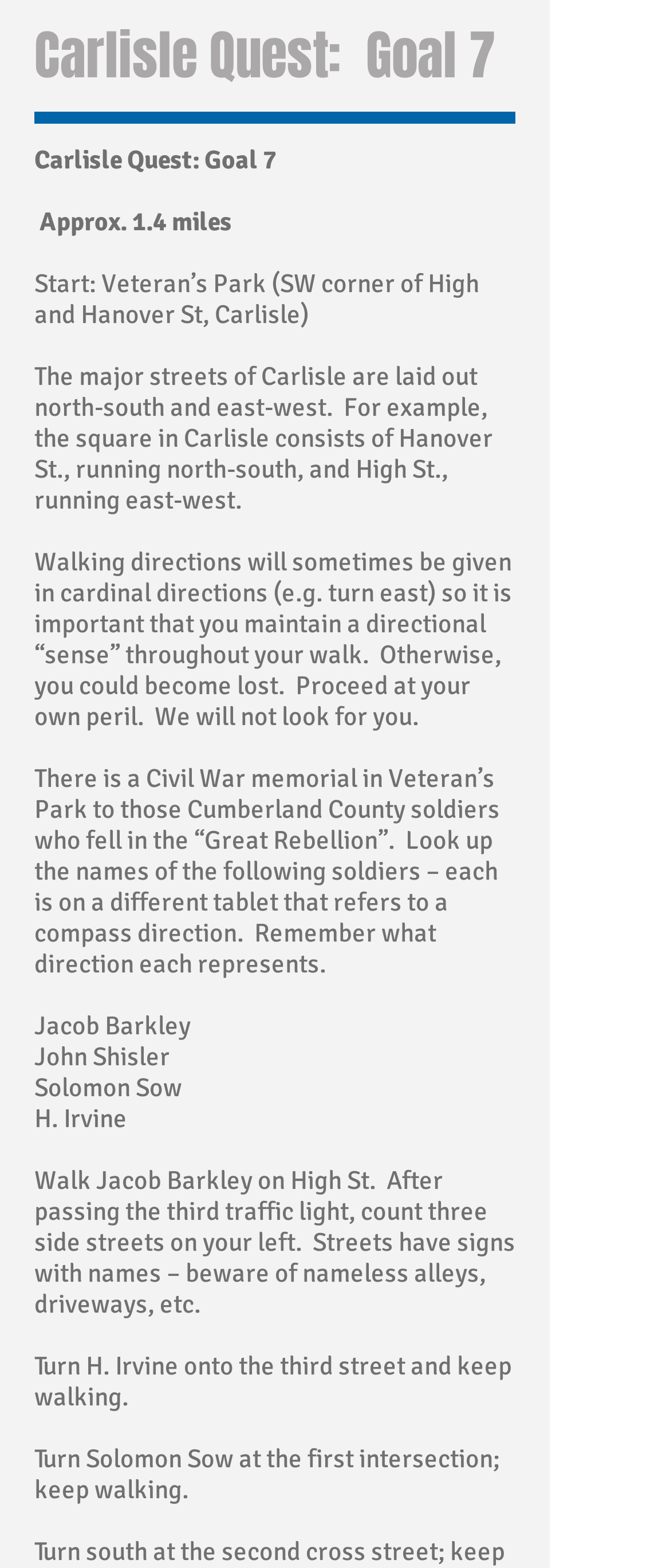How many soldiers’ names need to be looked up?
Please answer the question with a detailed response using the information from the screenshot.

The text mentions four soldiers’ names that need to be looked up: Jacob Barkley, John Shisler, Solomon Sow, and H. Irvine.